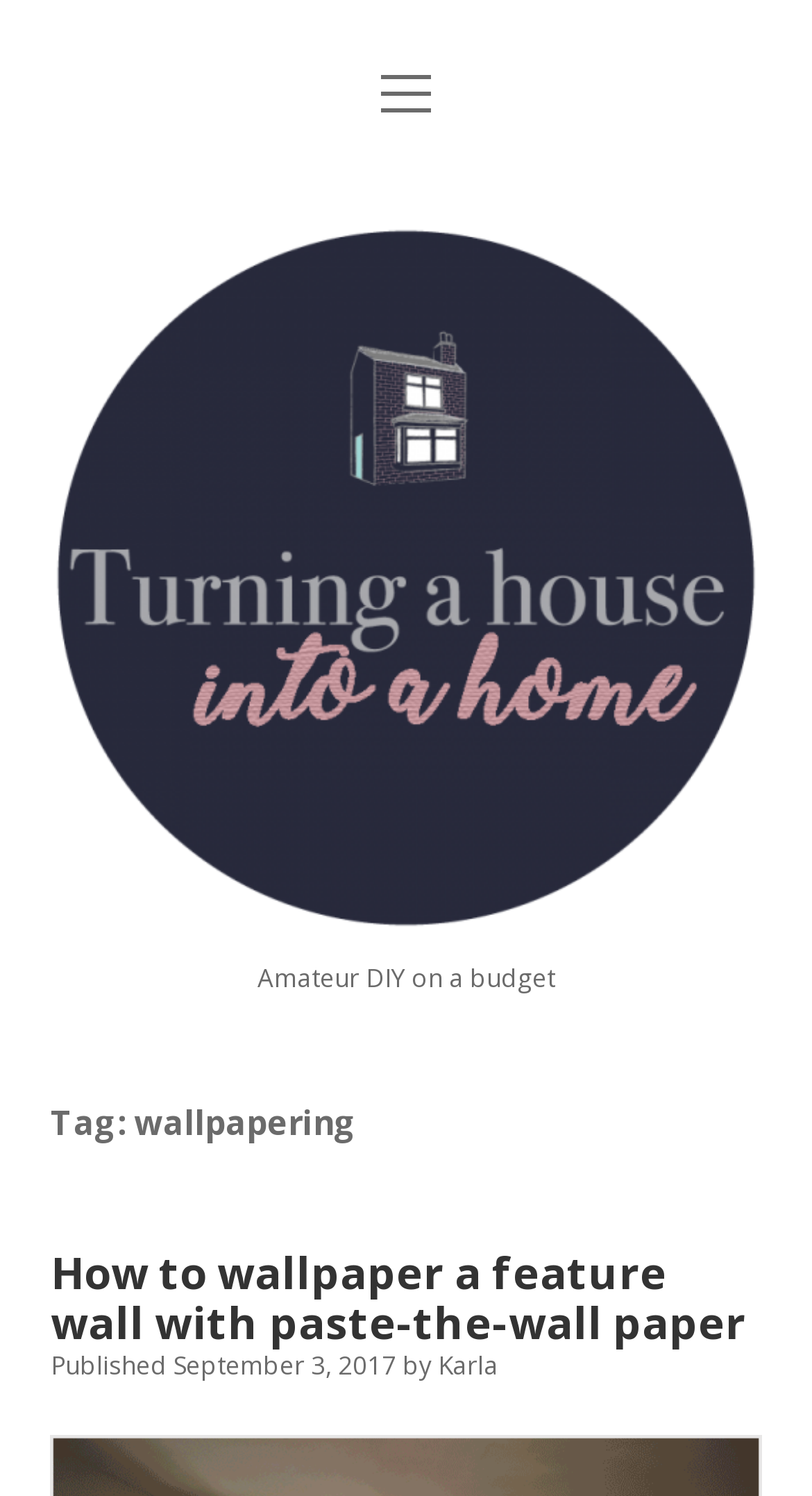How many social media links are there?
Answer the question with a detailed explanation, including all necessary information.

I counted the number of social media links by looking at the links with icons, which are Twitter, Facebook, Pinterest, Instagram, and Email.